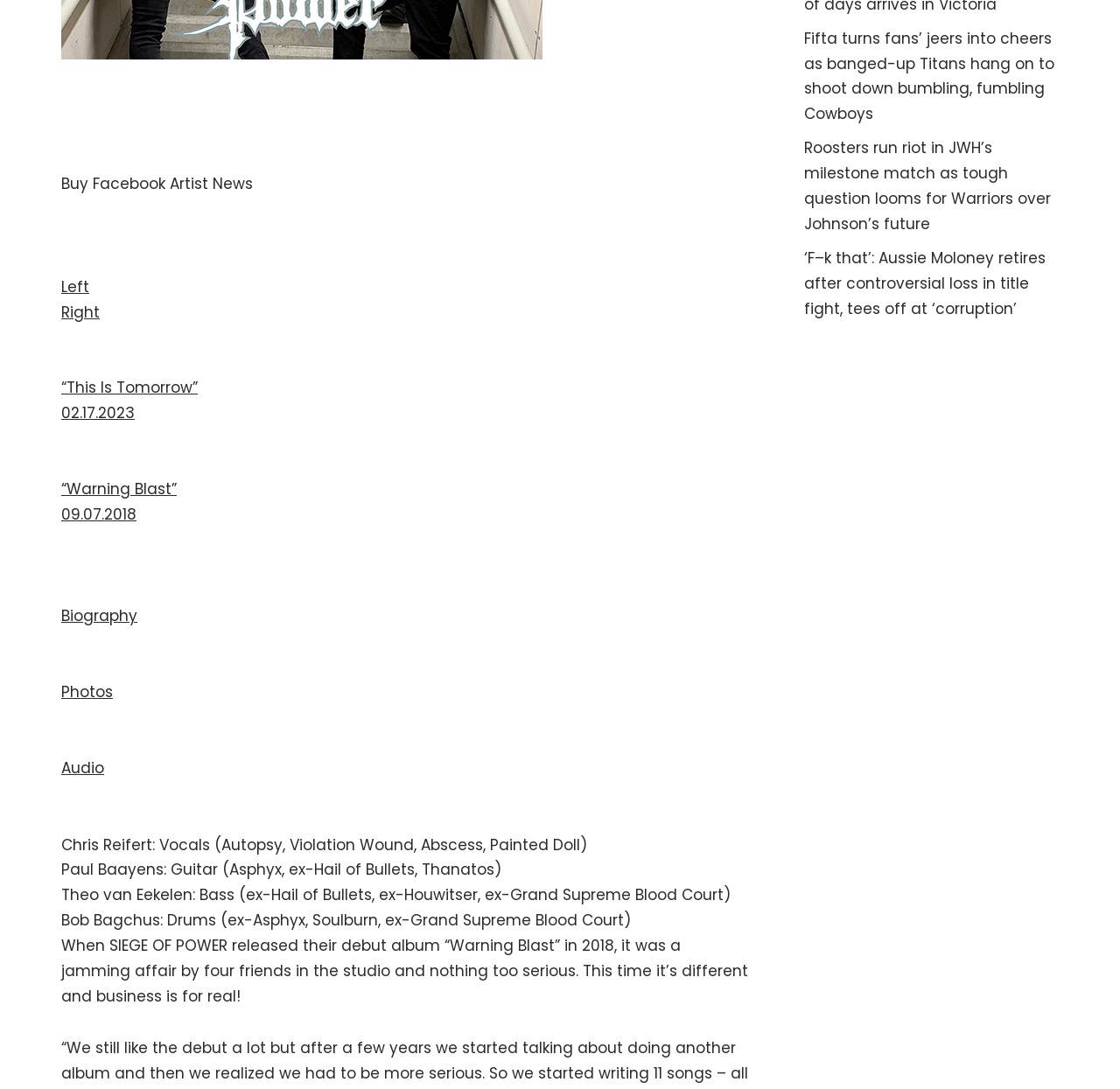Provide the bounding box coordinates of the HTML element described by the text: "Artist News".

[0.152, 0.159, 0.226, 0.178]